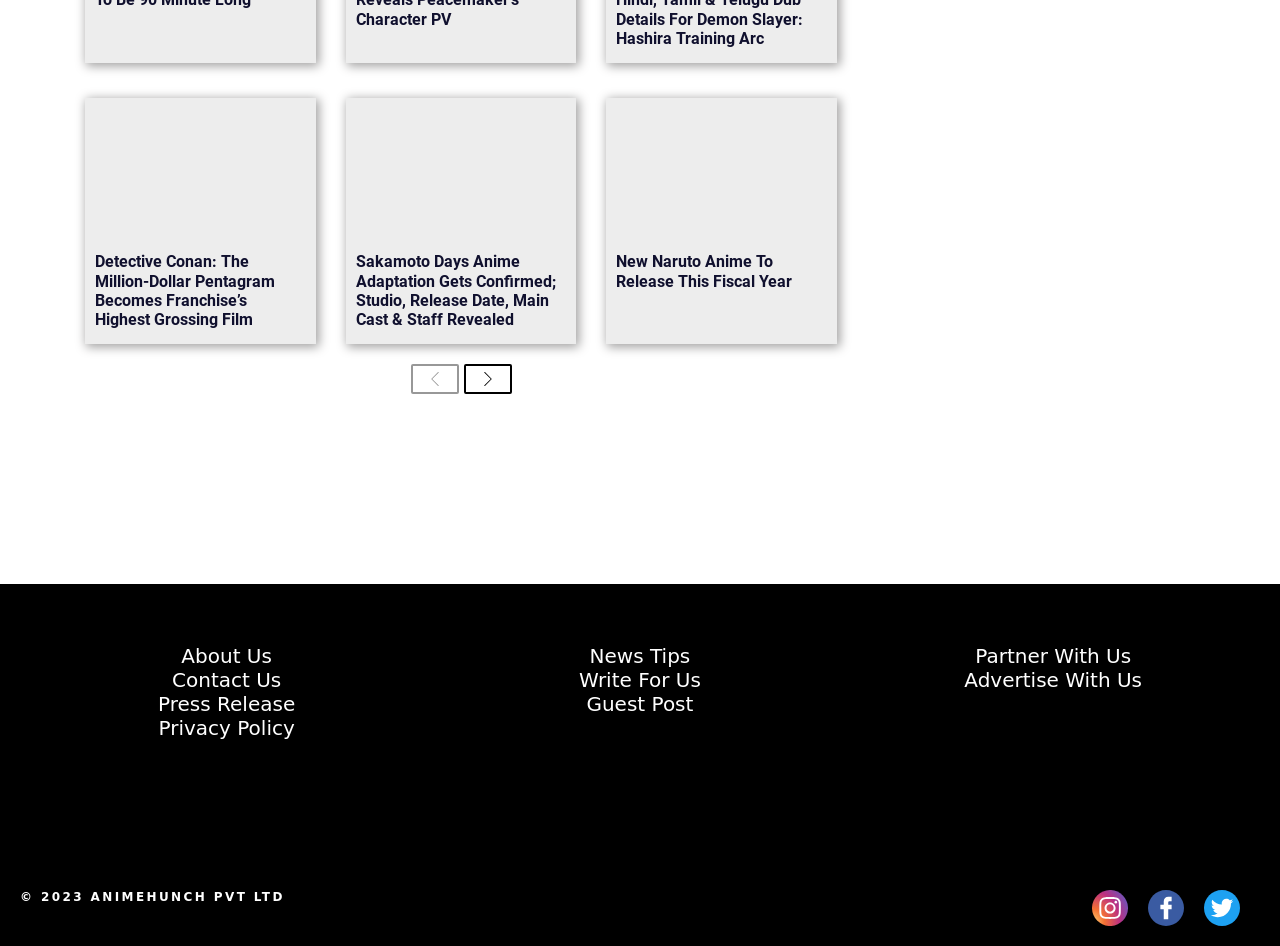Based on the visual content of the image, answer the question thoroughly: How many anime-related articles are on the webpage?

The webpage has three articles related to anime: 'Detective Conan: The Million-Dollar Pentagram Becomes Franchise’s Highest Grossing Film', 'Sakamoto Days Anime Adaptation Gets Confirmed; Studio, Release Date, Main Cast & Staff Revealed', and 'New Naruto Anime To Release This Fiscal Year'.